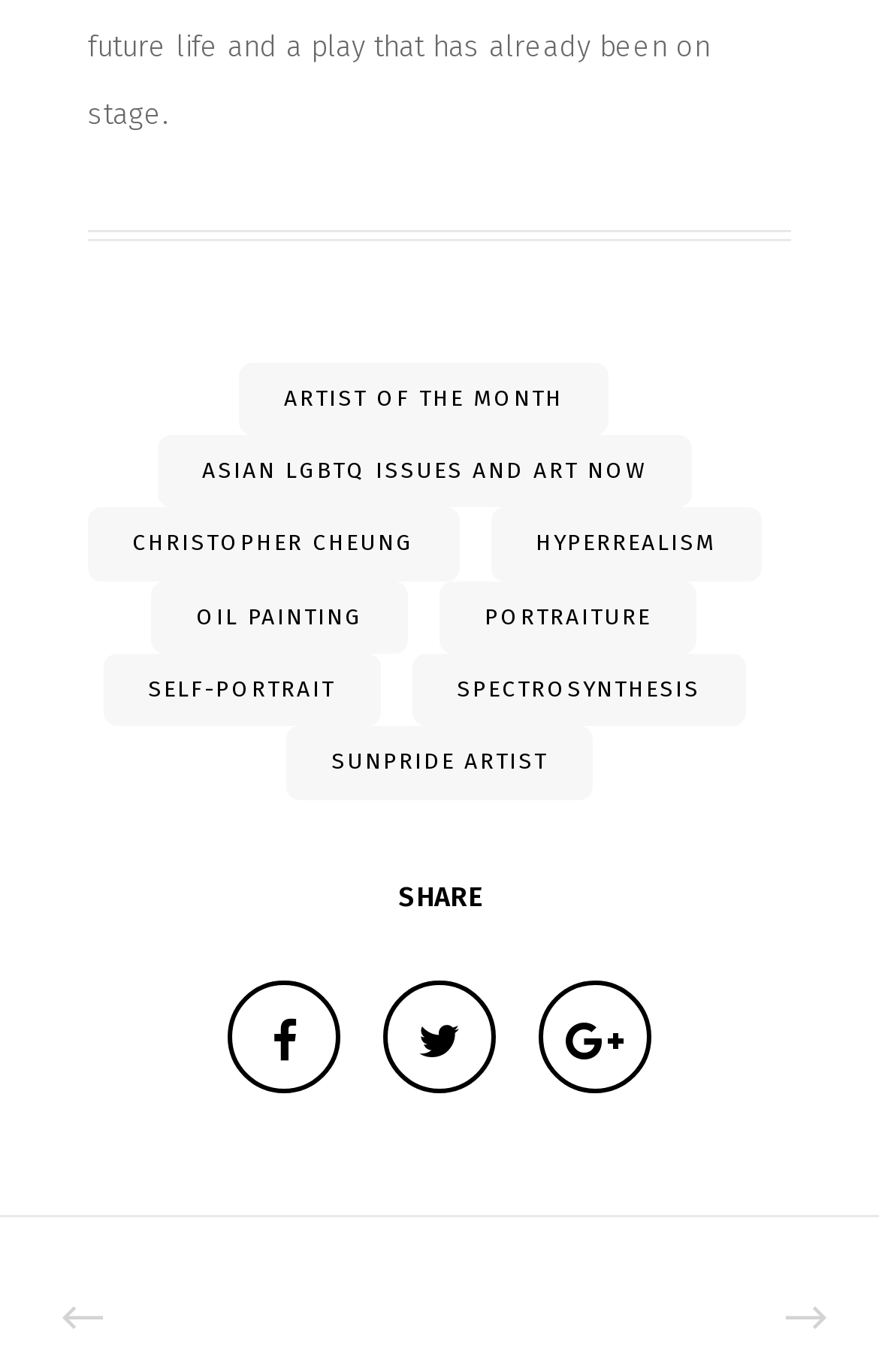Kindly determine the bounding box coordinates for the area that needs to be clicked to execute this instruction: "Follow on Facebook".

[0.259, 0.715, 0.387, 0.797]